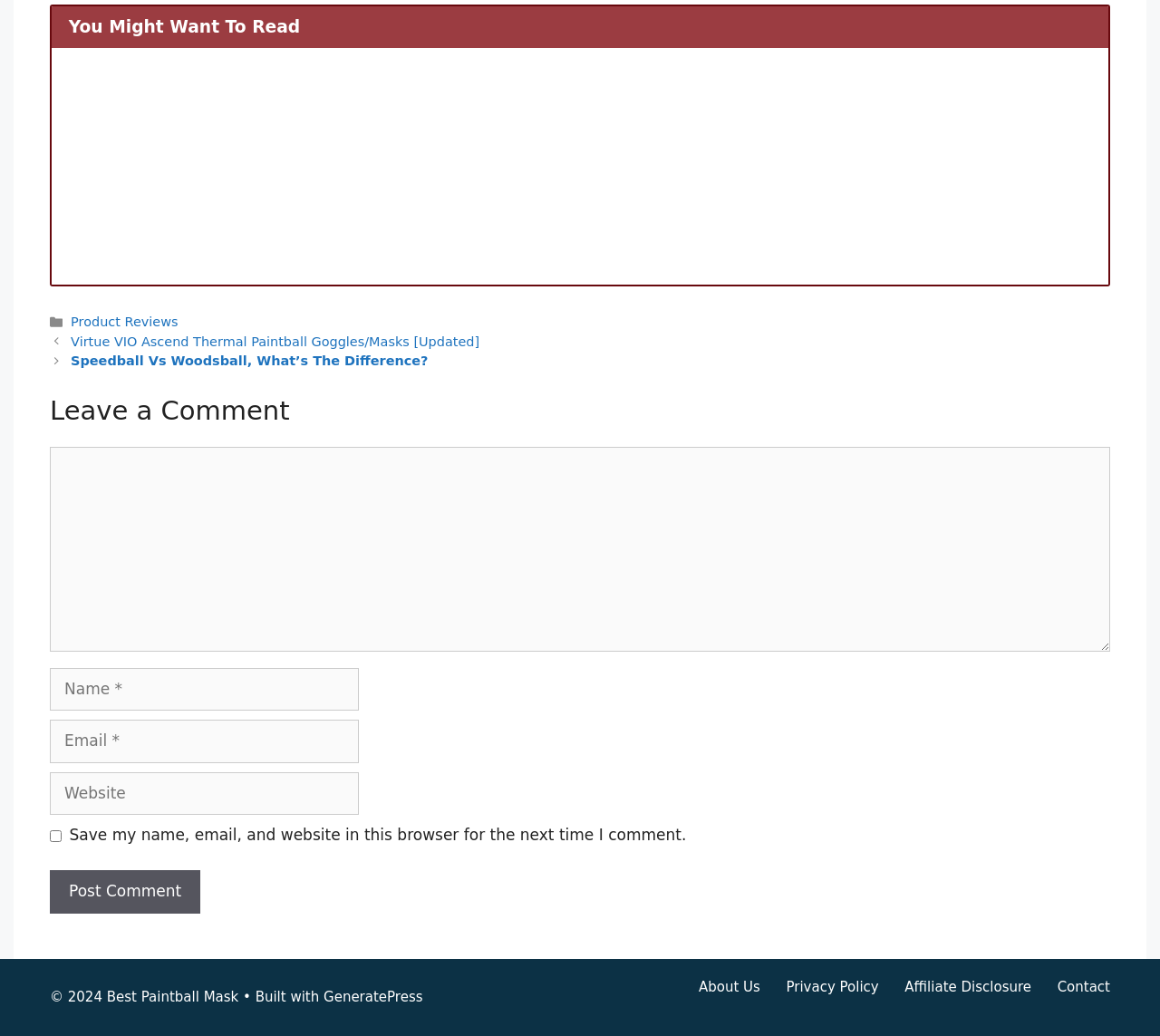What is the theme of the webpage's footer links? Refer to the image and provide a one-word or short phrase answer.

About the website